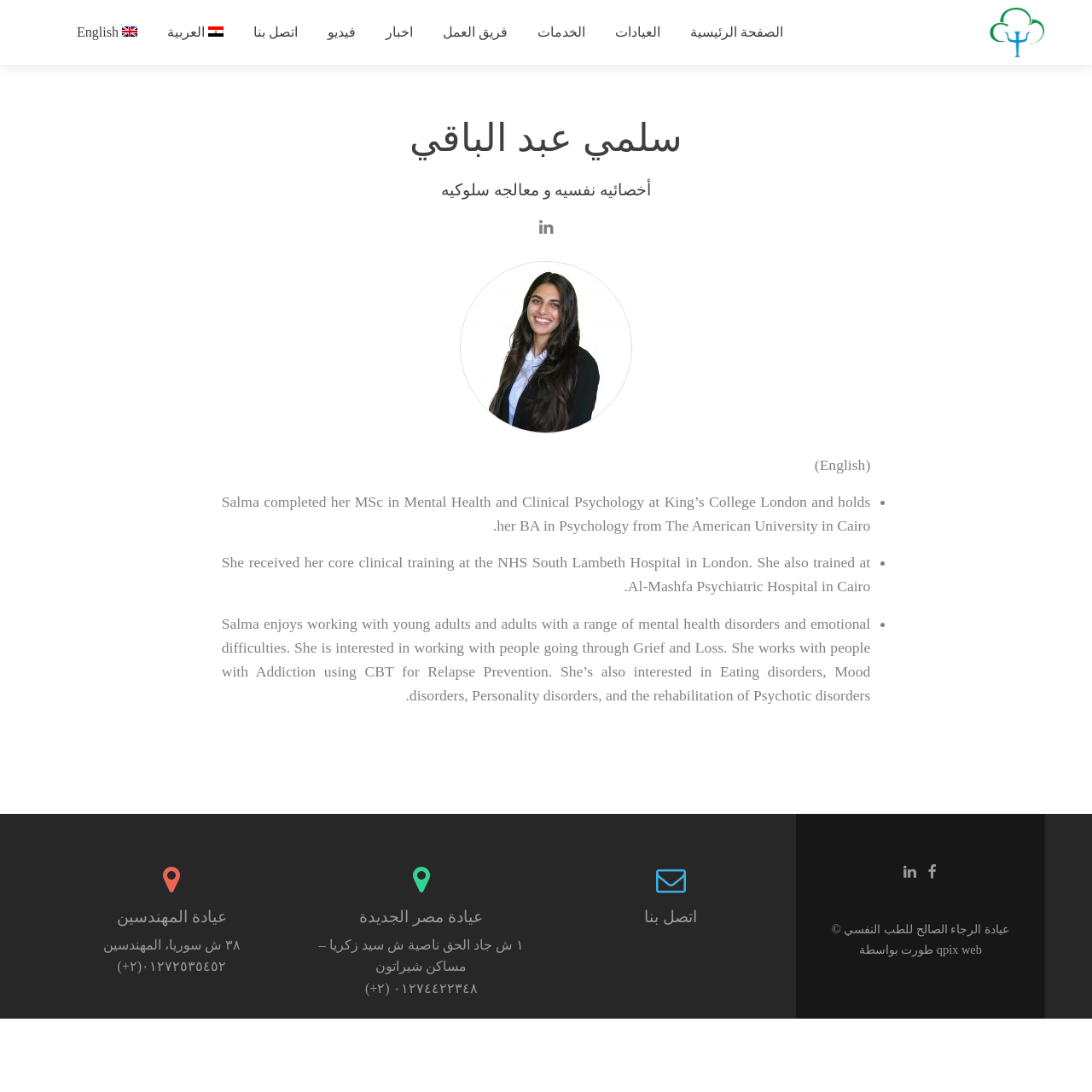Find the bounding box coordinates of the clickable area that will achieve the following instruction: "Contact us".

[0.232, 0.023, 0.273, 0.036]